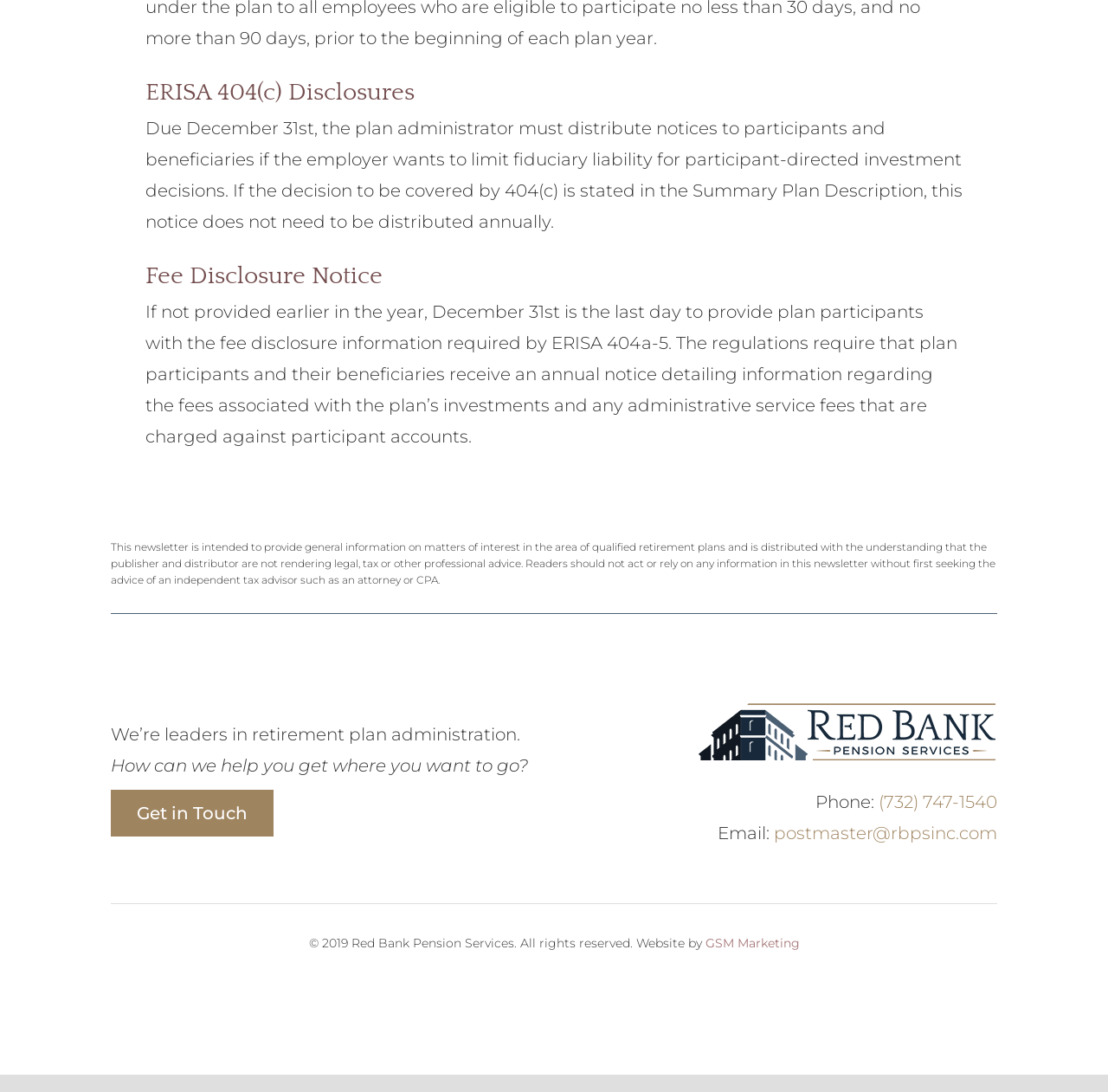Look at the image and give a detailed response to the following question: Who is the publisher of this newsletter?

The webpage contains a disclaimer stating that the publisher and distributor are not rendering legal, tax or other professional advice, and the copyright information at the bottom of the page indicates that the publisher is Red Bank Pension Services.